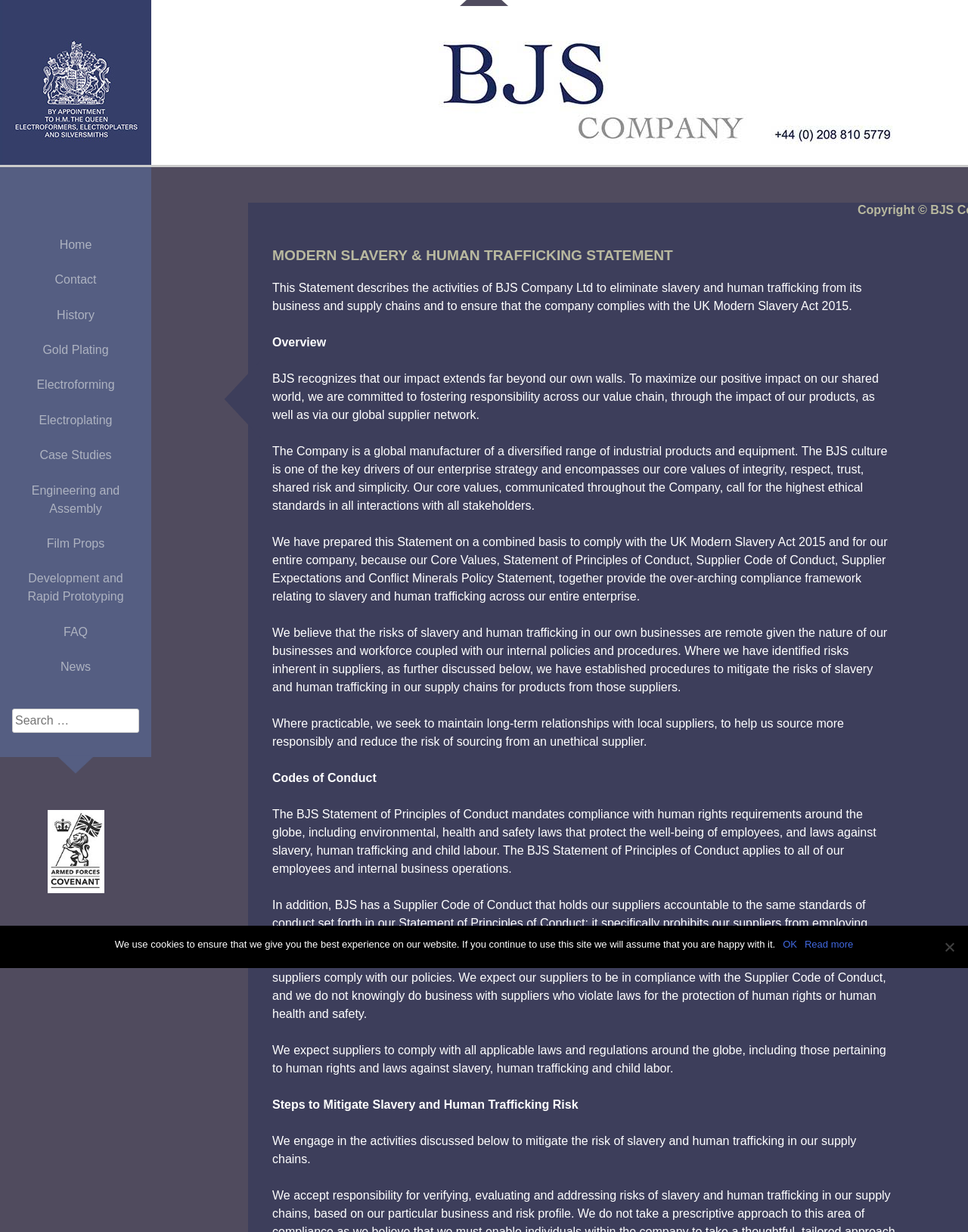Use a single word or phrase to answer the question: 
How many links are in the main navigation menu?

11